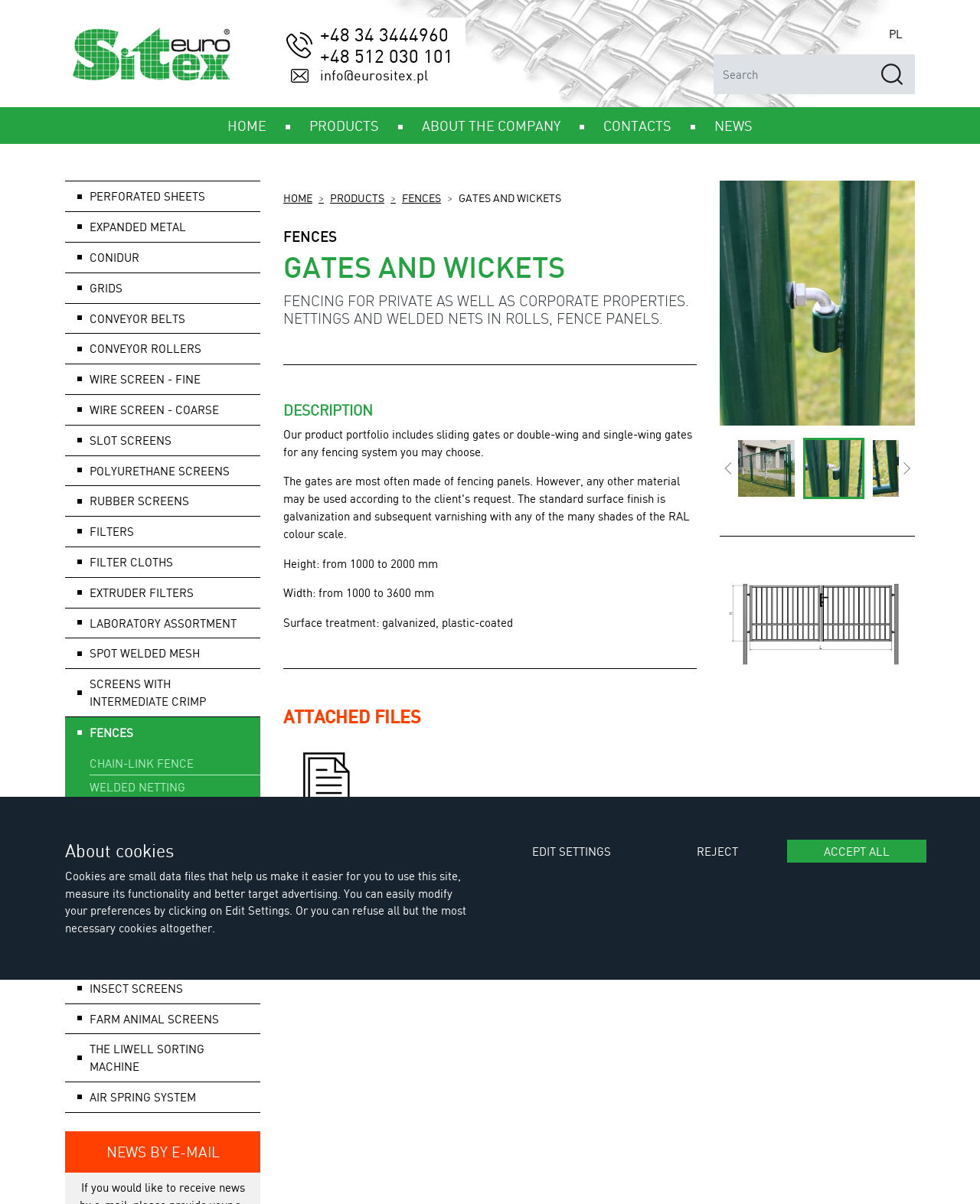Provide a one-word or one-phrase answer to the question:
What is the company's phone number?

+48 34 3444960